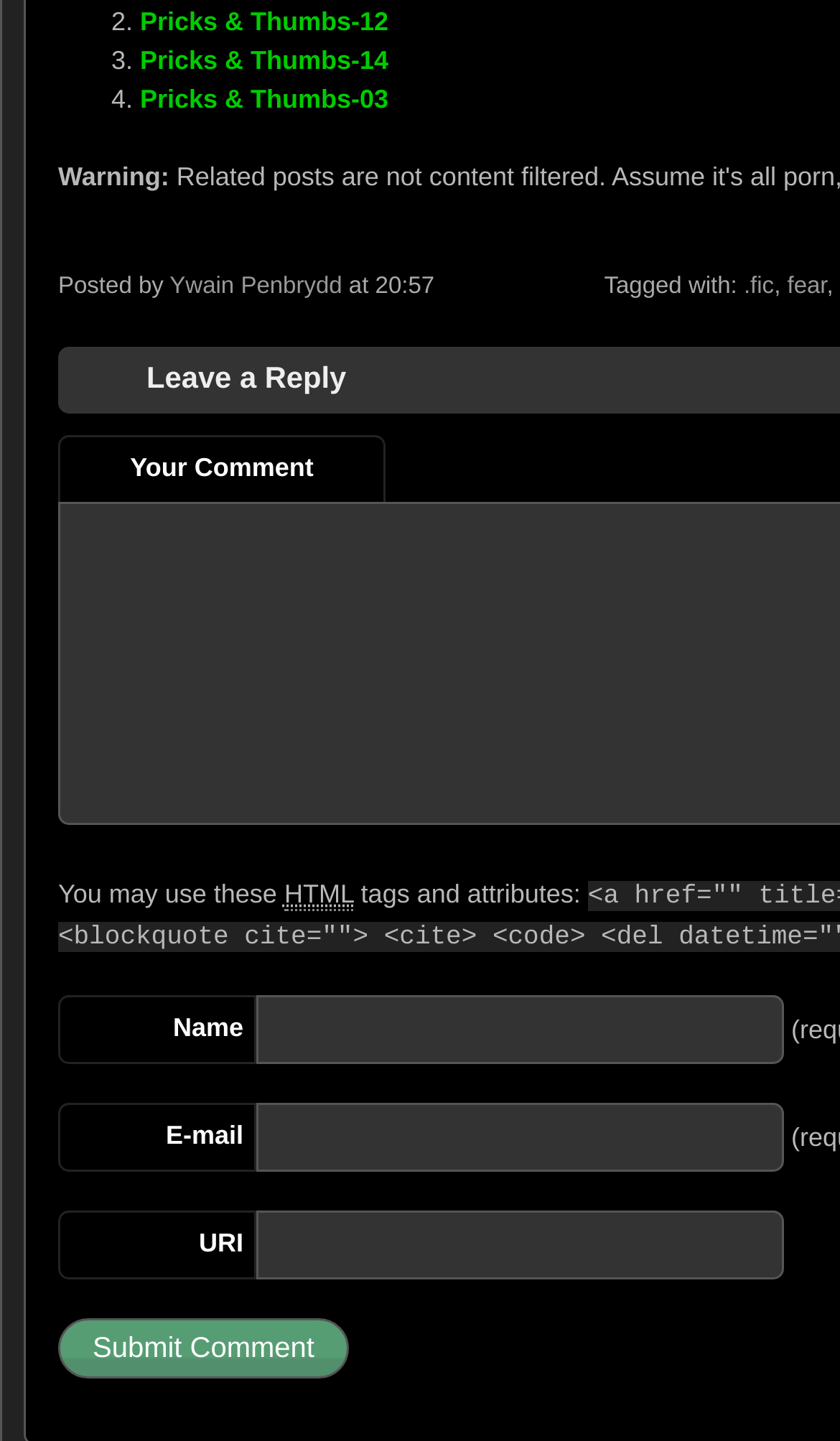Find the bounding box coordinates of the UI element according to this description: "fear".

[0.937, 0.19, 0.984, 0.208]